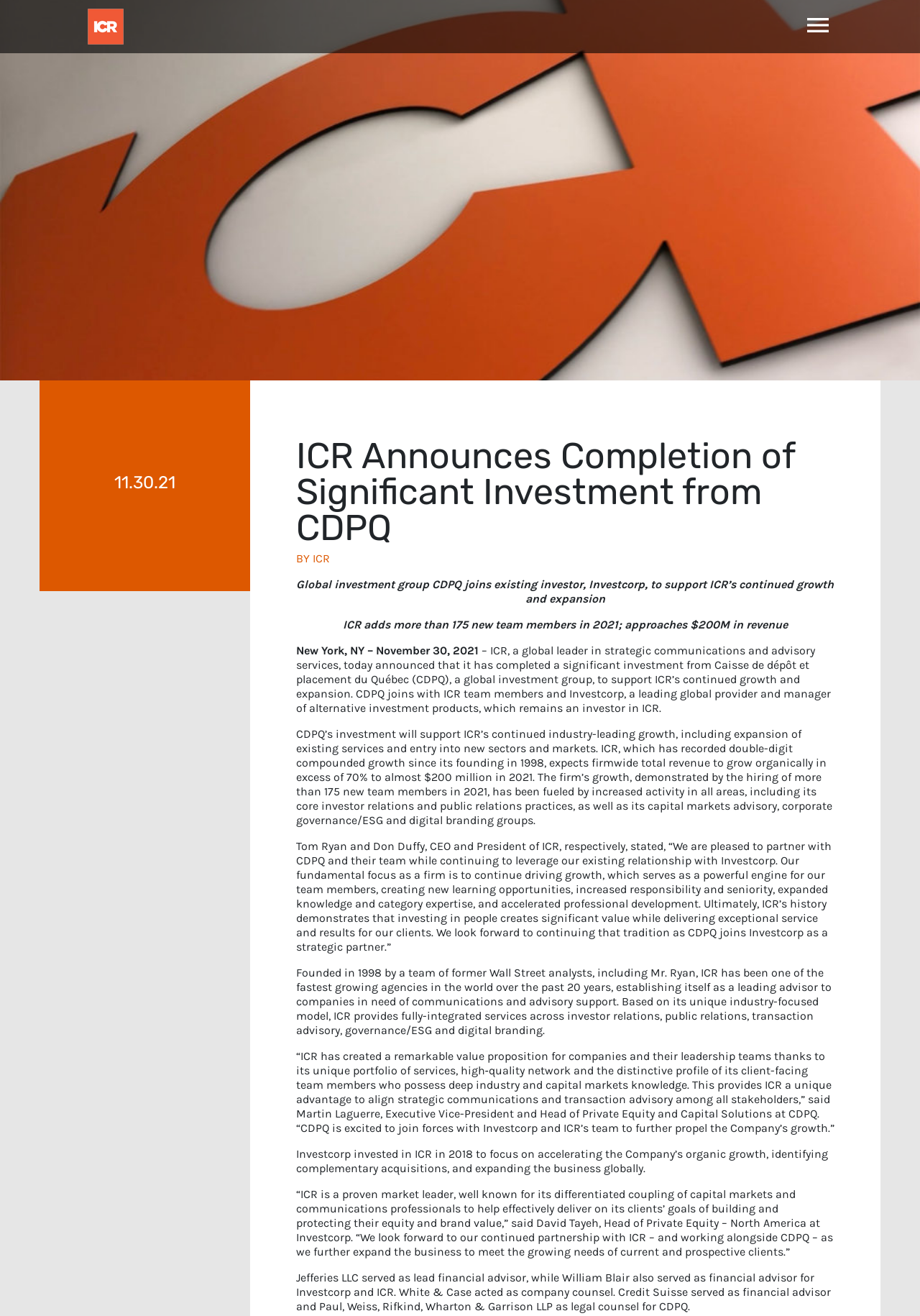What is the expected revenue growth of ICR in 2021?
Please answer the question as detailed as possible.

I found the answer by reading the StaticText element with the content 'ICR, which has recorded double-digit compounded growth since its founding in 1998, expects firmwide total revenue to grow organically in excess of 70% to almost $200 million in 2021'.